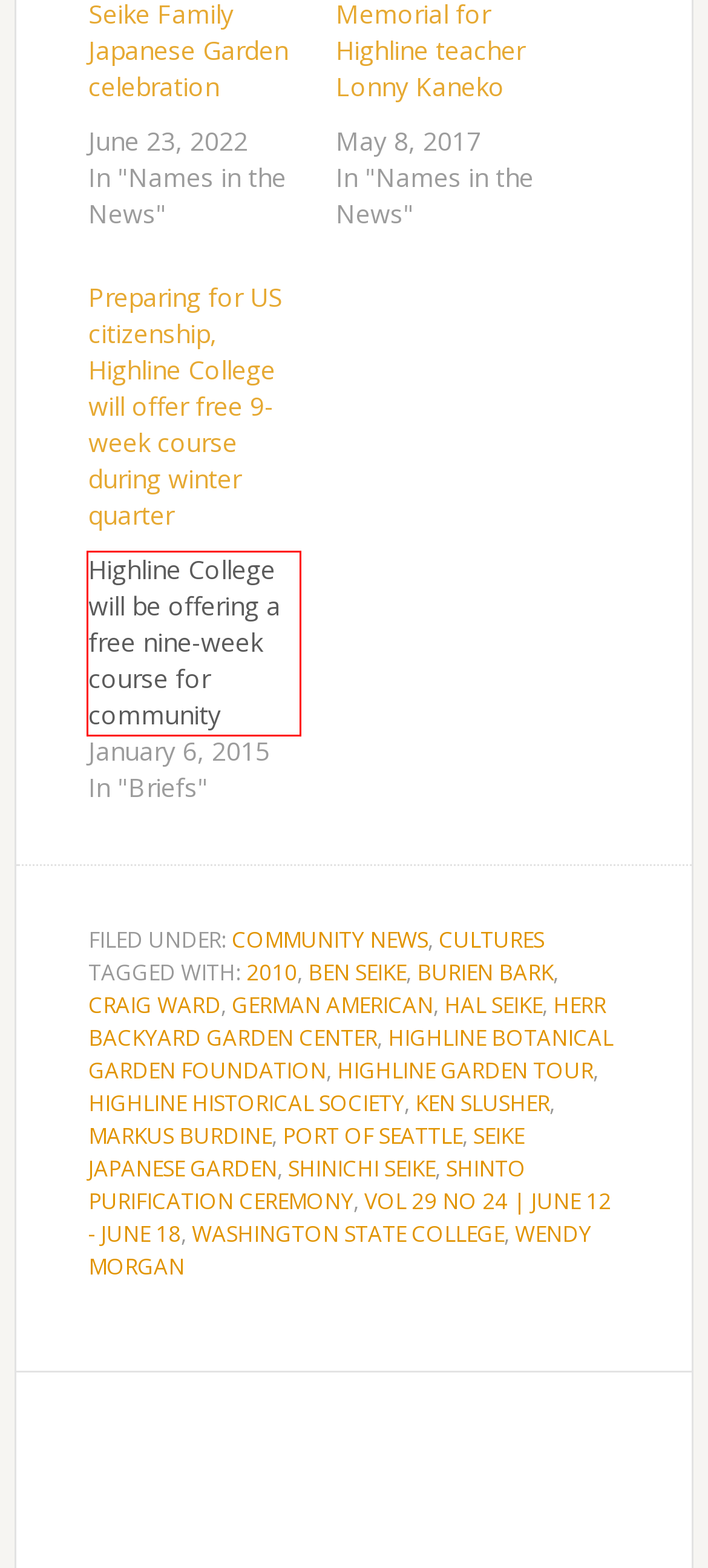You have a screenshot of a webpage, and there is a red bounding box around a UI element. Utilize OCR to extract the text within this red bounding box.

Highline College will be offering a free nine-week course for community members who are preparing to take the U.S. Citizenship Test. Dates: Mondays, Tuesdays and Wednesdays, January 20–March 18, 2015, 1–2:35 p.m. Students will be taught by an instructor who is trained in the content and who has significant teaching…